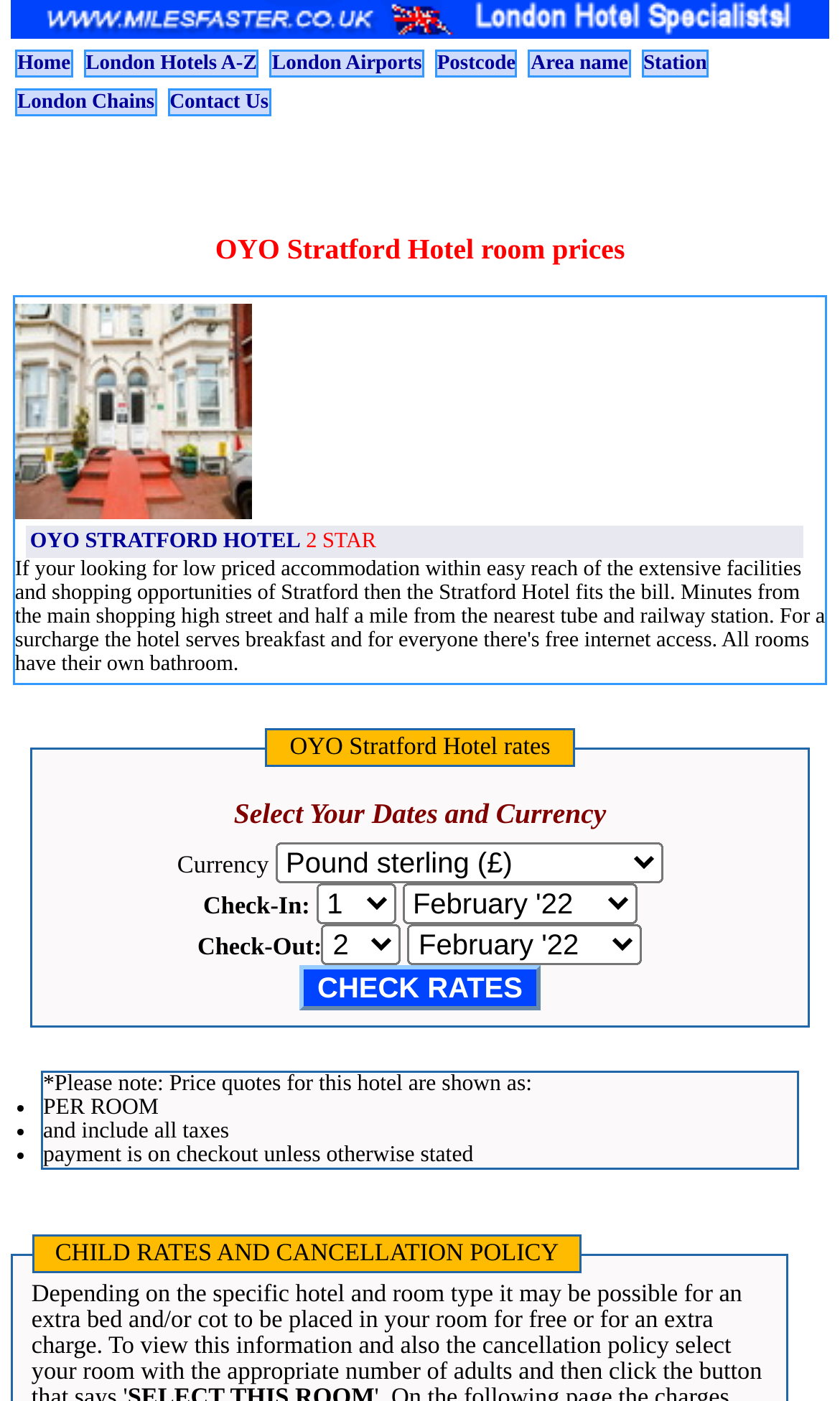What is the rating of OYO Stratford Hotel?
Please use the visual content to give a single word or phrase answer.

2 STAR